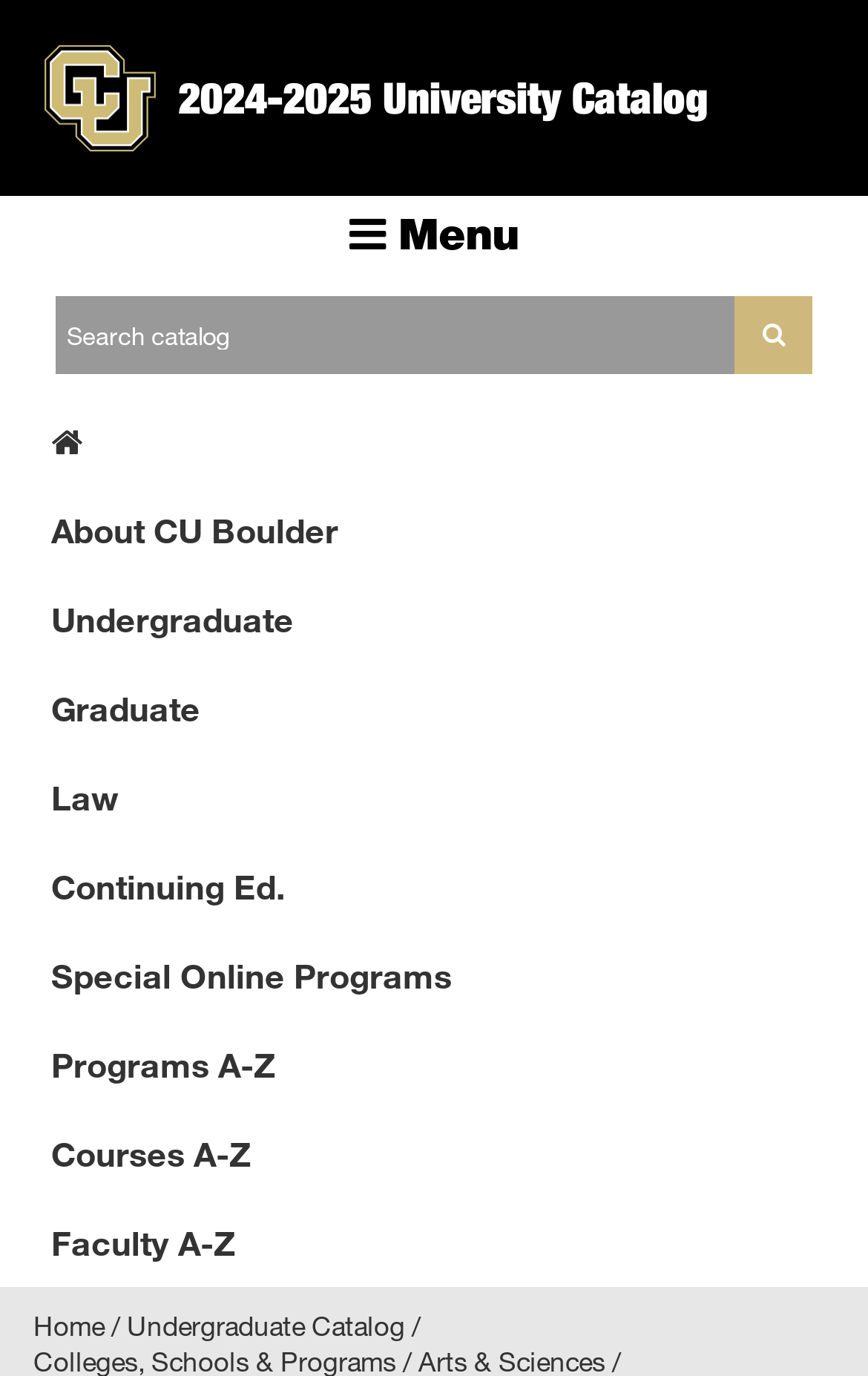Write an exhaustive caption that covers the webpage's main aspects.

The webpage is about the Arctic Studies Certificate program at the University of Colorado Boulder. At the top-left corner, there is a link to the University of Colorado Boulder 2024-2025 University Catalog, accompanied by a small image of the university's logo. 

Below this, there is a menu link labeled "Menu" that expands to reveal a navigation menu. To the right of the menu, there is a search box labeled "Search Catalog" with a submit button. 

On the left side of the page, there is a vertical list of hidden links, including "Home", "About CU Boulder", "Undergraduate", "Graduate", "Law", "Continuing Ed.", "Special Online Programs", "Programs A-Z", "Courses A-Z", and "Faculty A-Z". 

At the bottom of the page, there are three links: "Home", a separator slash, and "Undergraduate Catalog". The "Home" link is located at the bottom-left corner, while the "Undergraduate Catalog" link is positioned to its right.